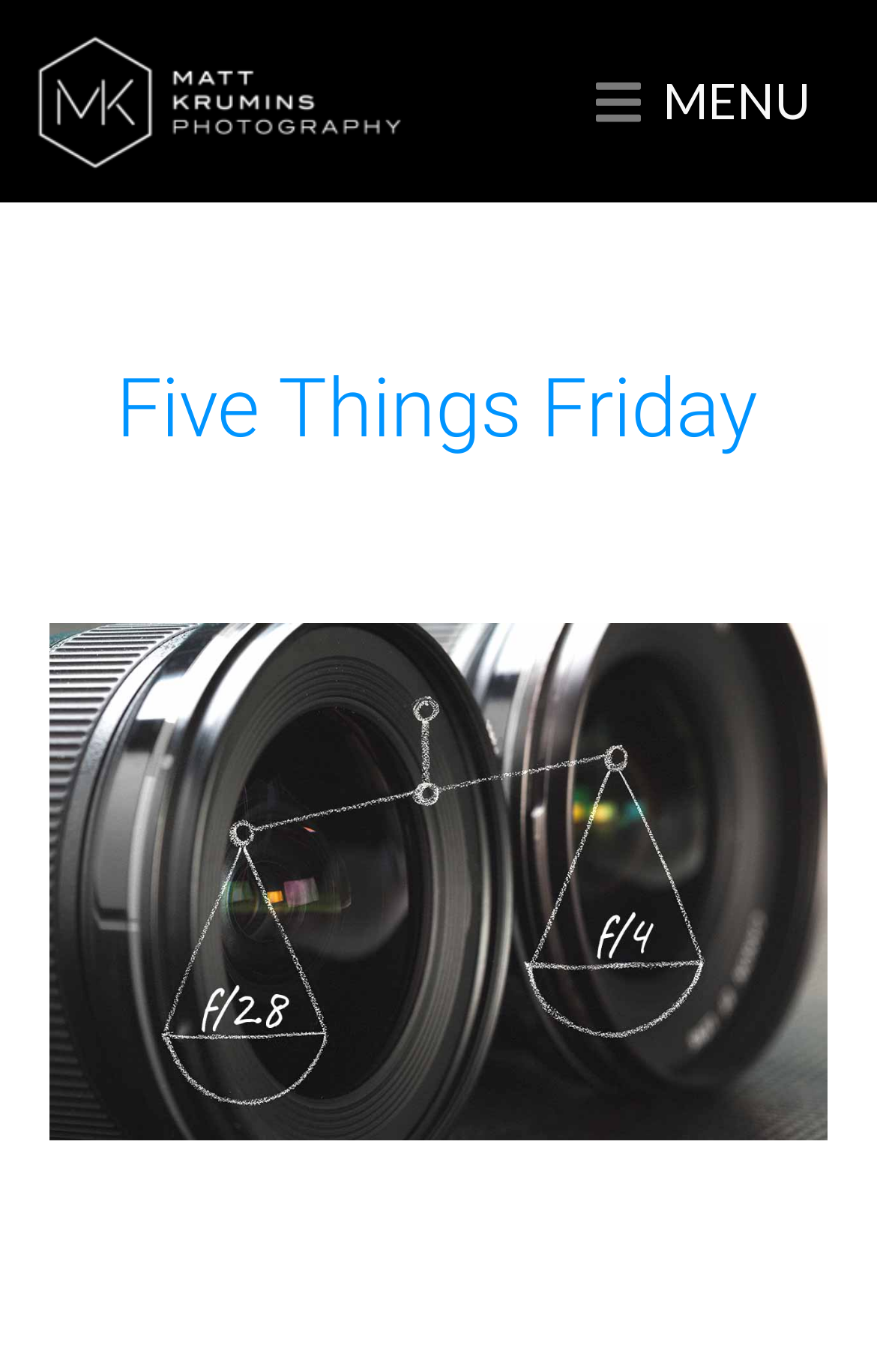How many links are under the 'Five Things Friday' heading?
Look at the image and answer with only one word or phrase.

2